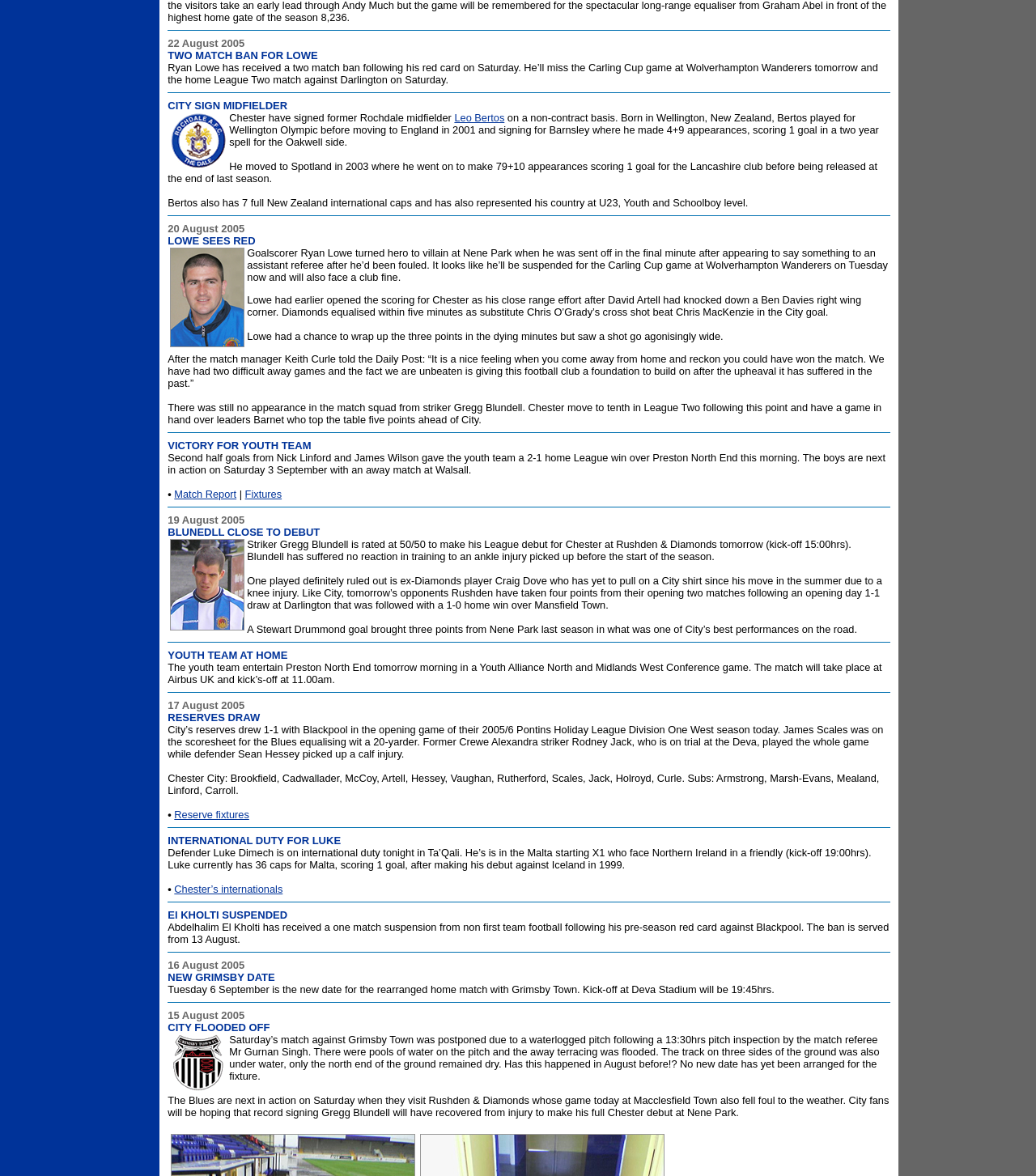Use a single word or phrase to answer the question: 
What is the new date for the rearranged home match with Grimsby Town?

6 September